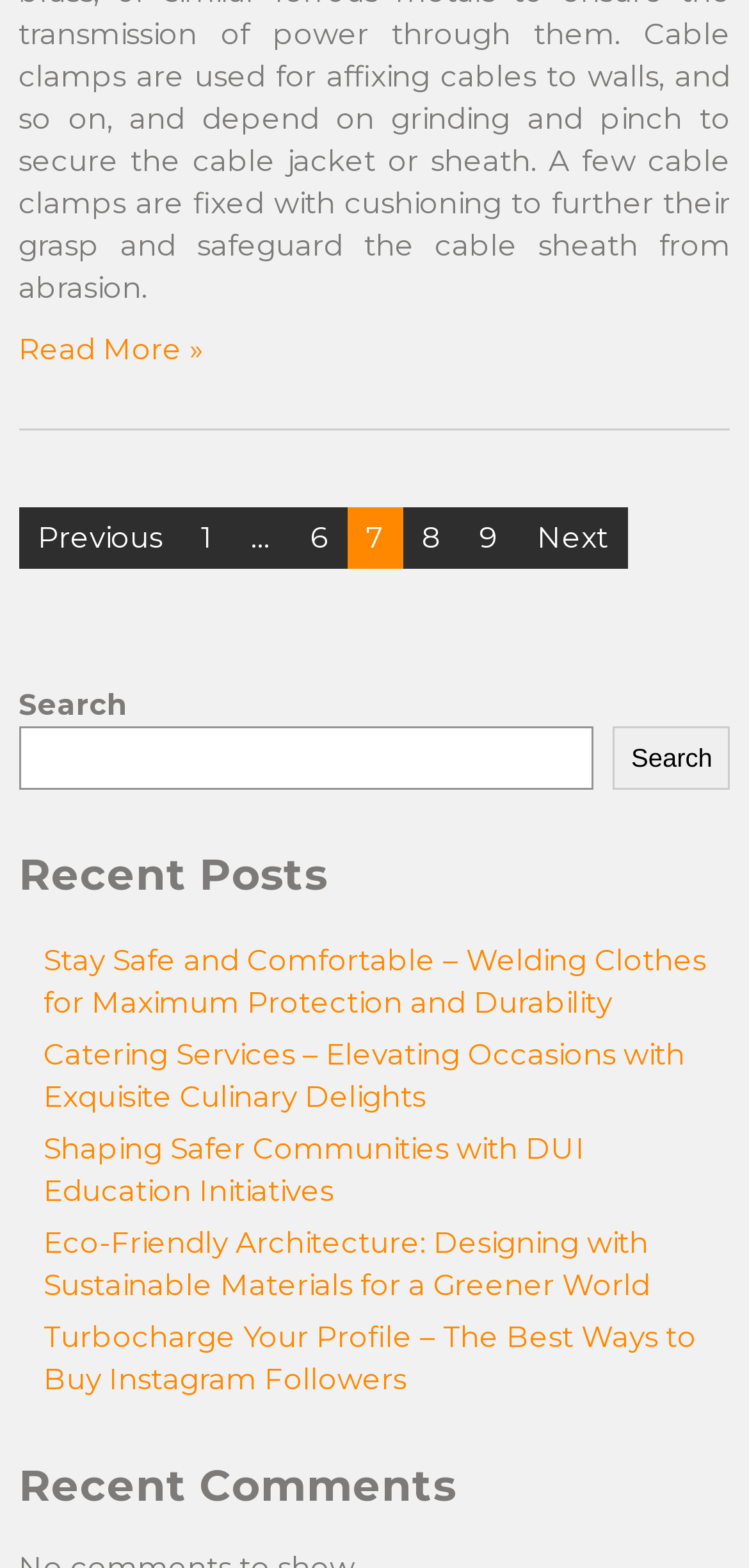Determine the bounding box coordinates of the clickable region to carry out the instruction: "Click on the 'Read More »' link".

[0.025, 0.21, 0.271, 0.234]